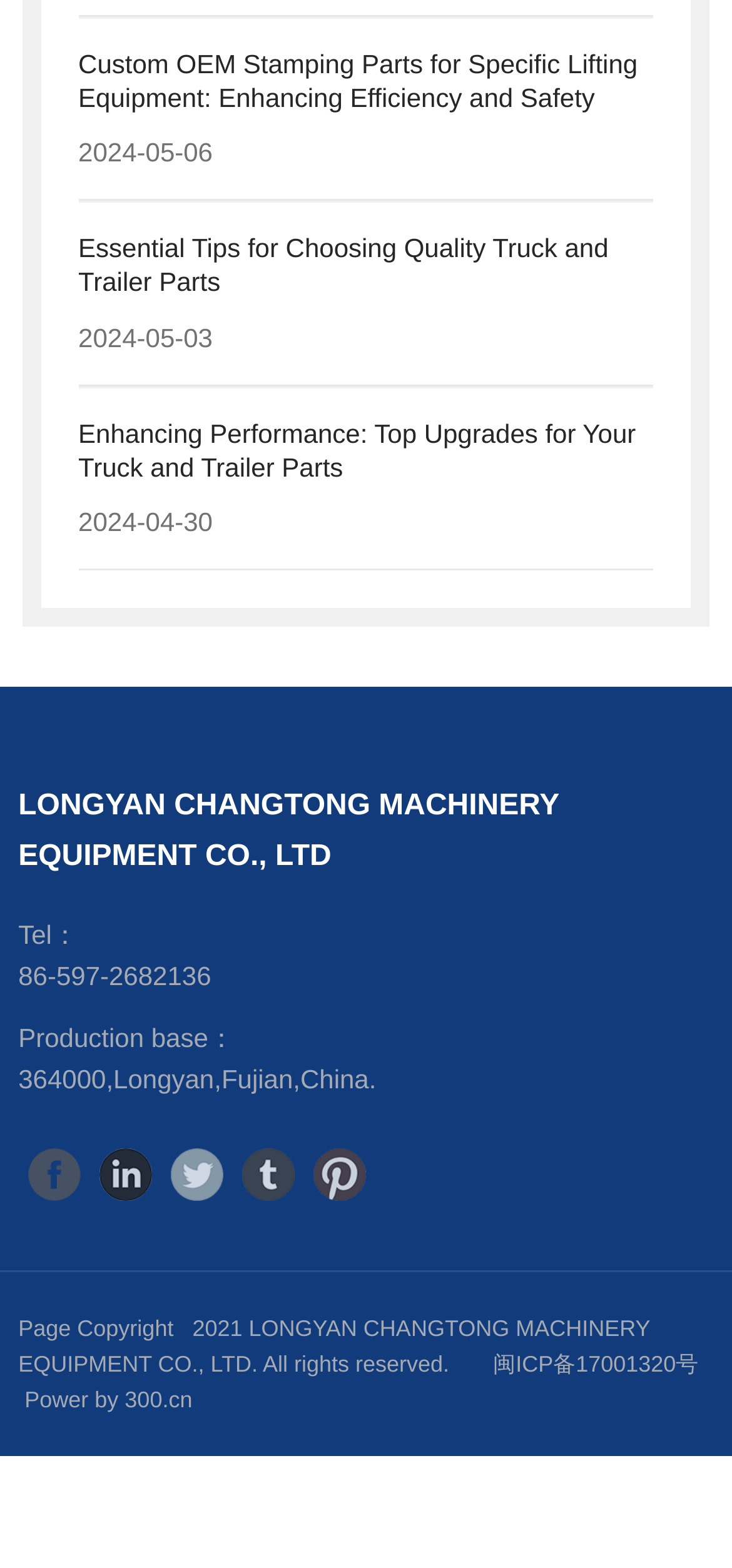Please identify the bounding box coordinates of the area that needs to be clicked to follow this instruction: "read IQAC MINUTES".

None